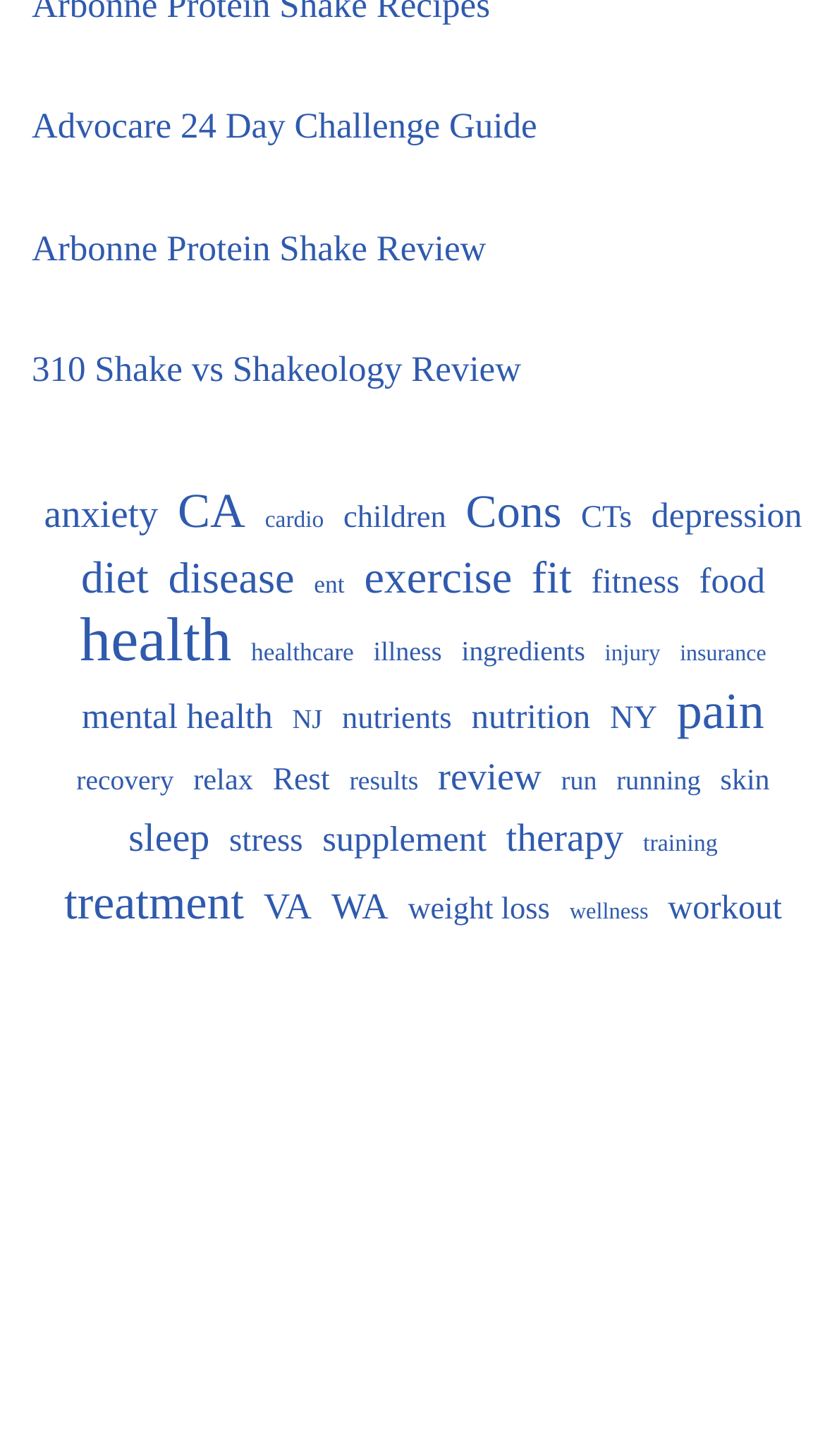What is the category with the most items?
Can you provide an in-depth and detailed response to the question?

After examining the links on the webpage, I found that the category with the most items is 'health' with 2,599 items, which is more than any other category.